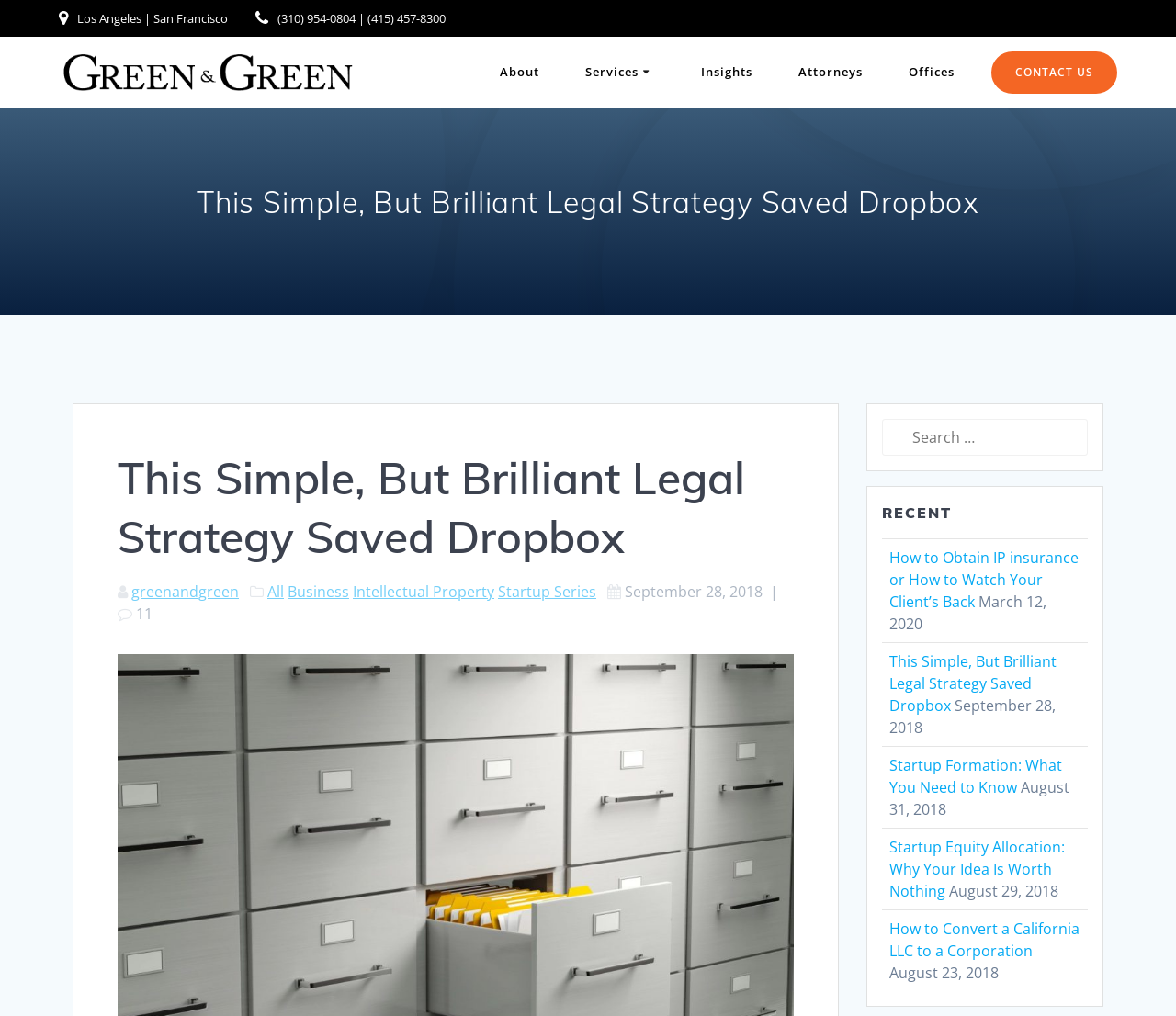What is the topic of the article published on August 31, 2018?
Give a single word or phrase as your answer by examining the image.

Startup Formation